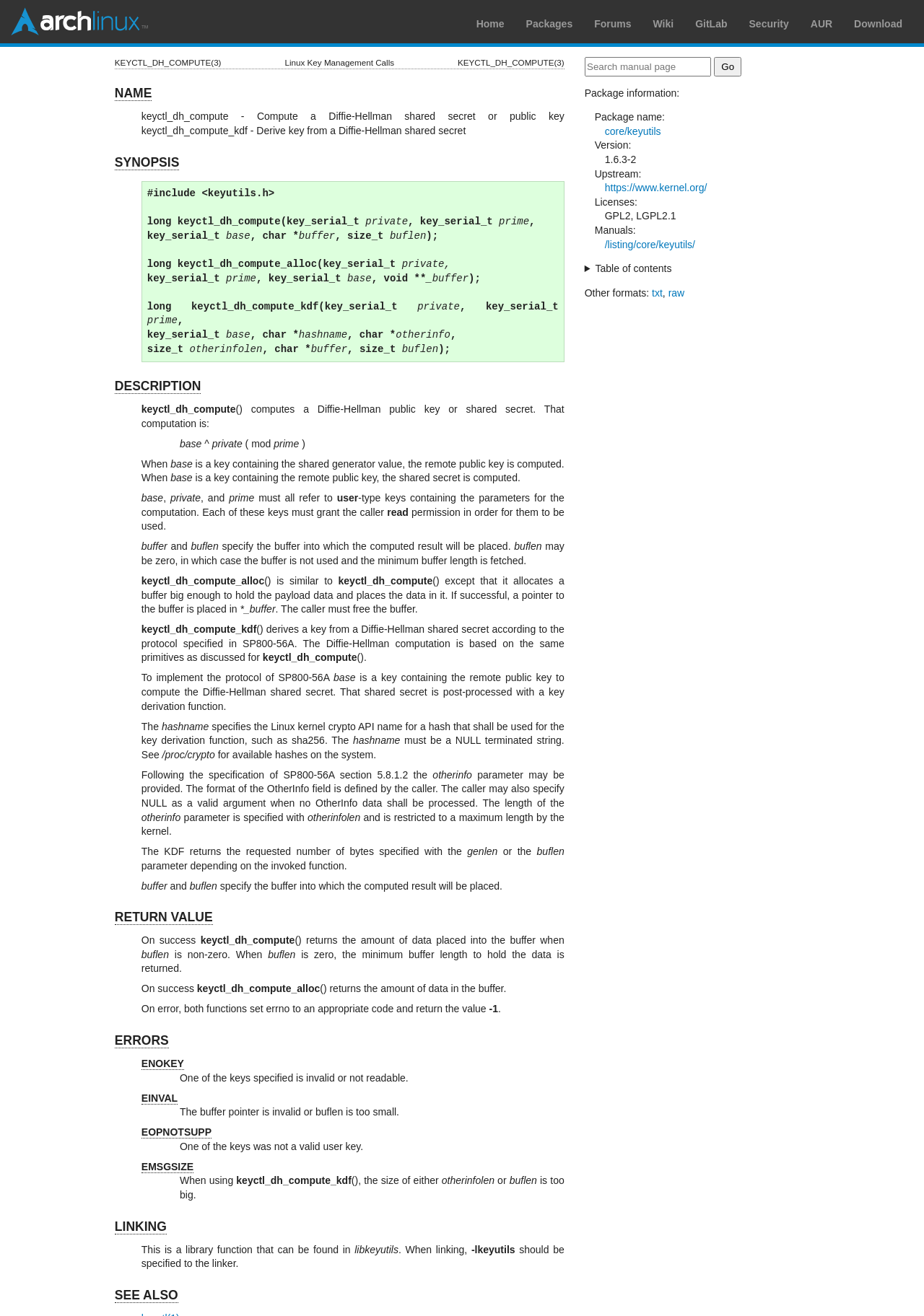Extract the bounding box coordinates for the UI element described by the text: "GitLab". The coordinates should be in the form of [left, top, right, bottom] with values between 0 and 1.

[0.752, 0.014, 0.787, 0.022]